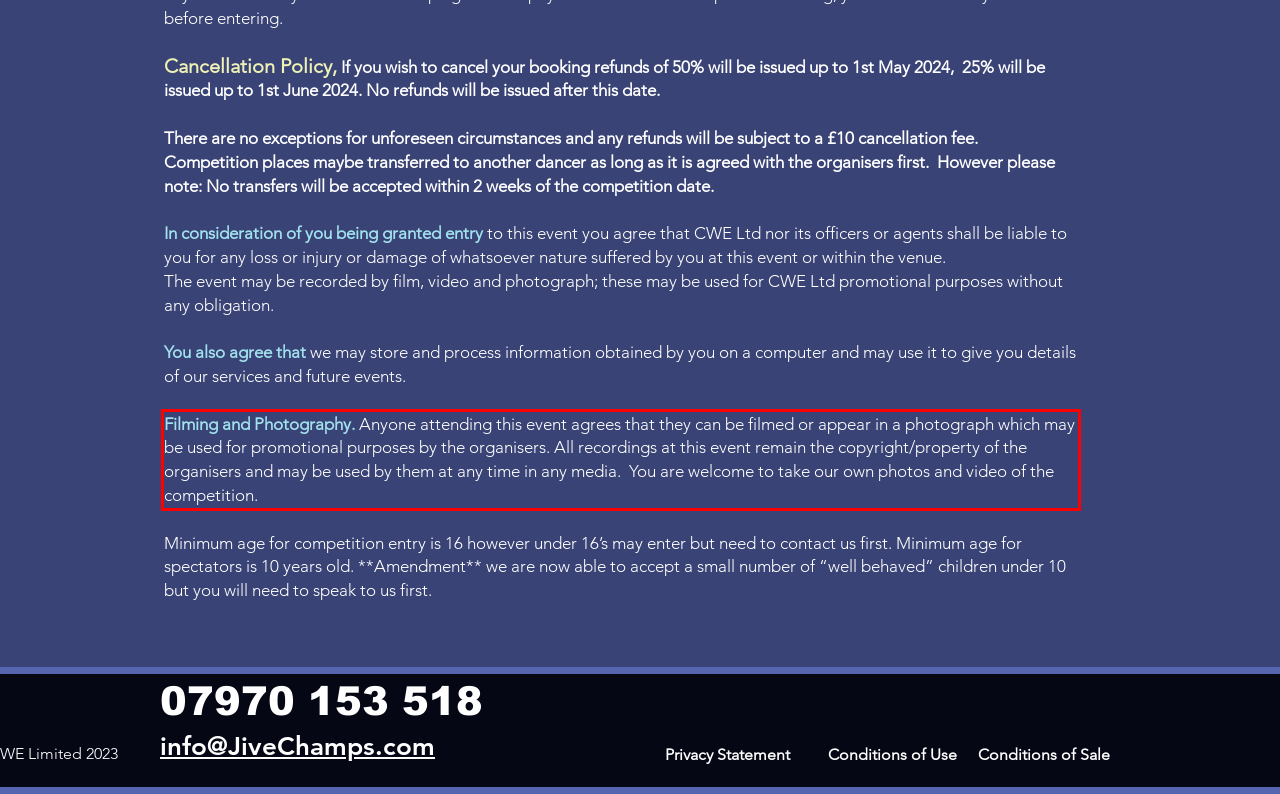The screenshot provided shows a webpage with a red bounding box. Apply OCR to the text within this red bounding box and provide the extracted content.

Filming and Photography. Anyone attending this event agrees that they can be filmed or appear in a photograph which may be used for promotional purposes by the organisers. All recordings at this event remain the copyright/property of the organisers and may be used by them at any time in any media. You are welcome to take our own photos and video of the competition.